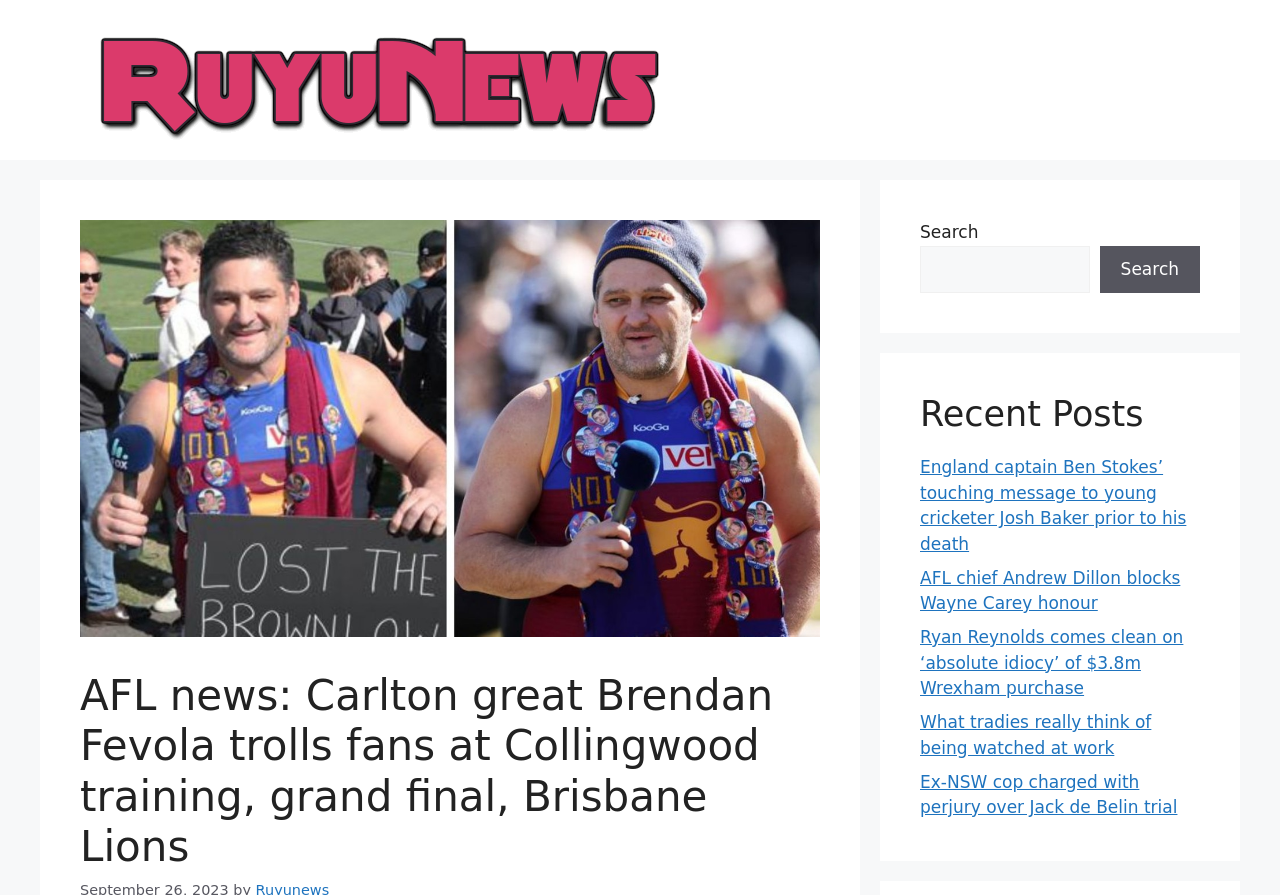Locate the bounding box coordinates of the UI element described by: "alt="Ruyunews"". Provide the coordinates as four float numbers between 0 and 1, formatted as [left, top, right, bottom].

[0.062, 0.077, 0.531, 0.099]